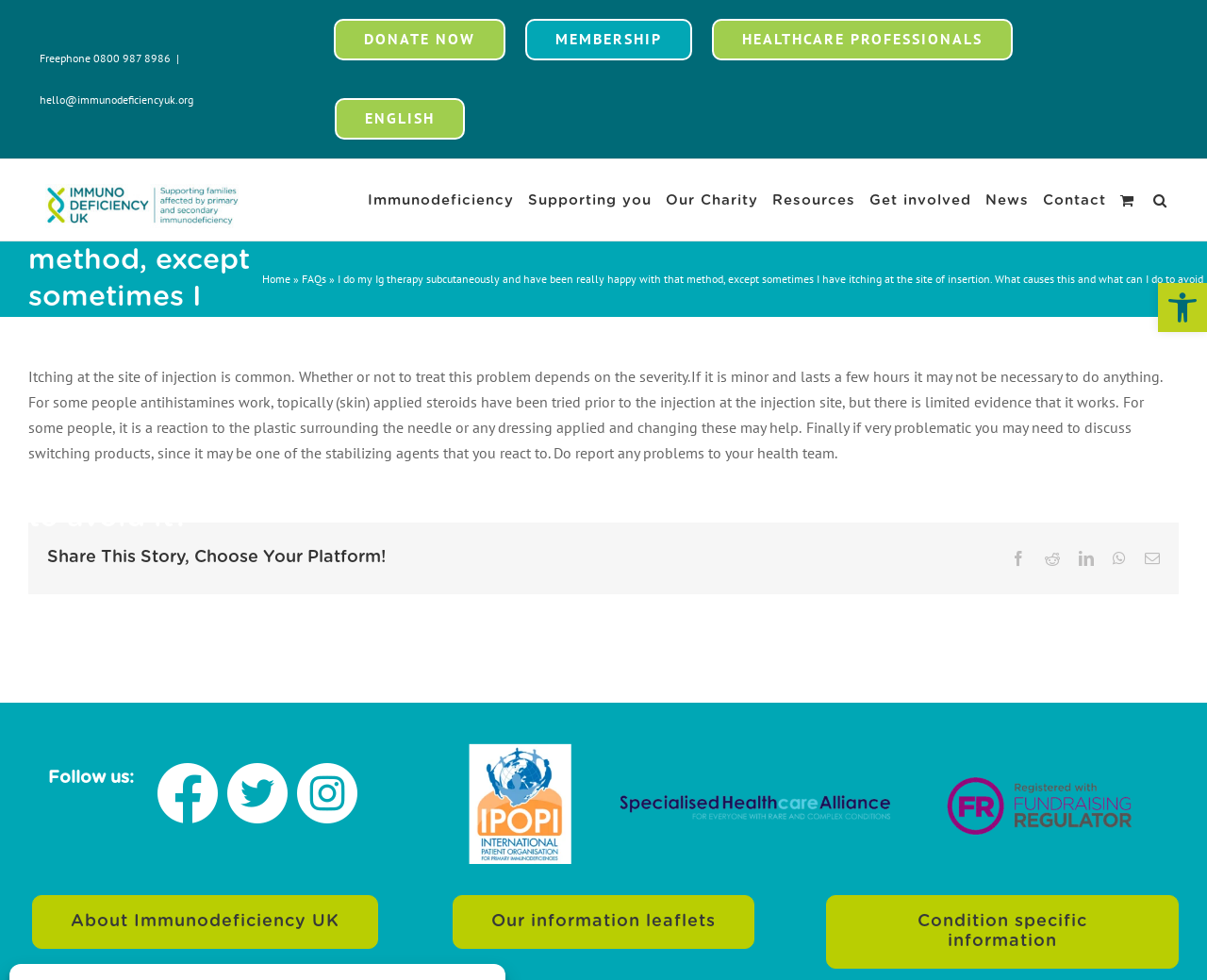Respond with a single word or phrase:
What is the purpose of the 'Search' button?

To search the website